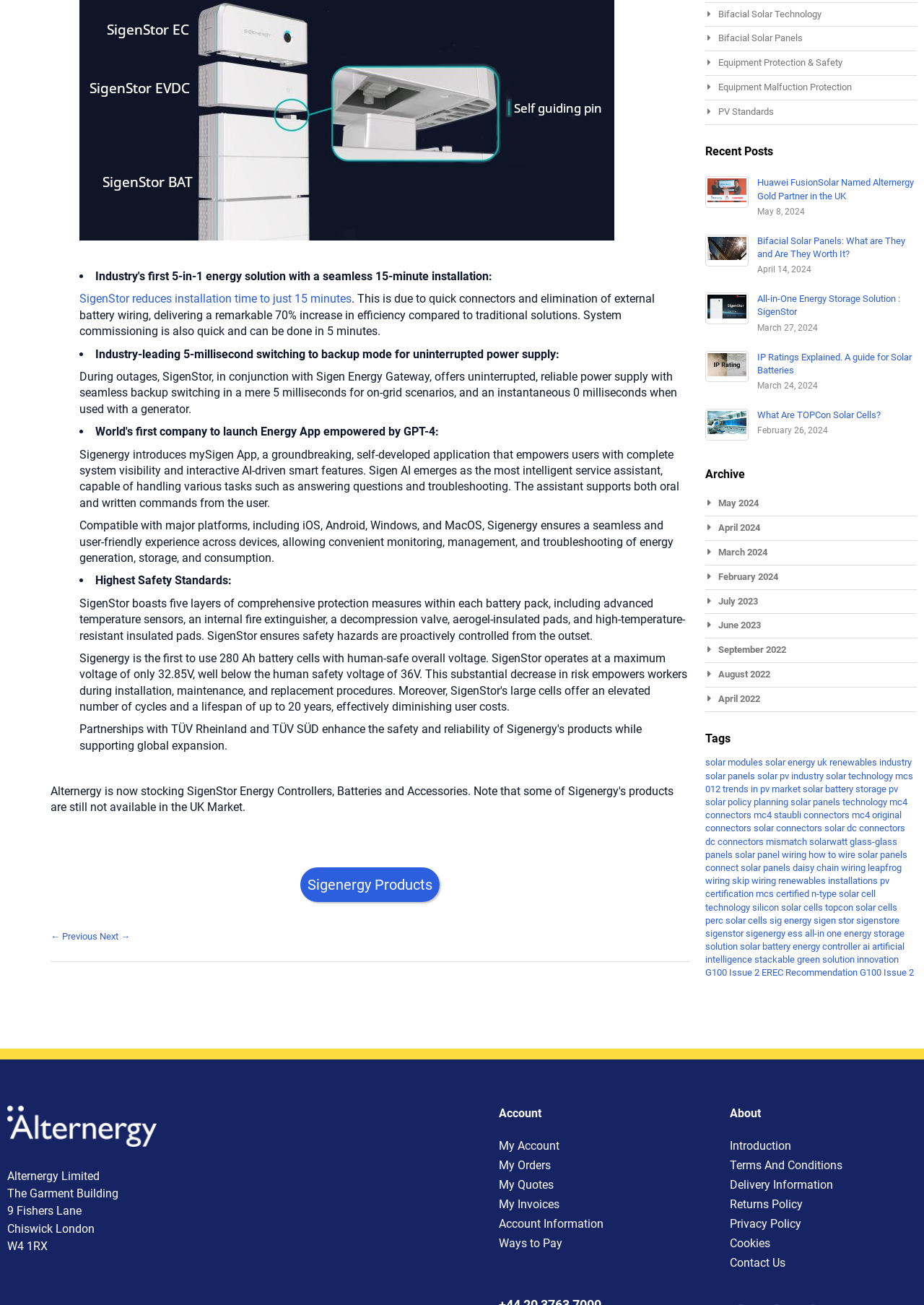Using the description: "all-in one energy storage solution", determine the UI element's bounding box coordinates. Ensure the coordinates are in the format of four float numbers between 0 and 1, i.e., [left, top, right, bottom].

[0.763, 0.711, 0.979, 0.729]